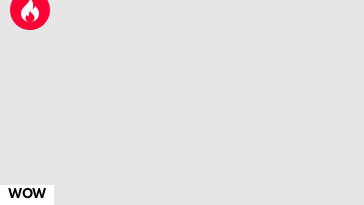Break down the image and describe every detail you can observe.

The image titled "AI Reveals What Children of Famous Ex-Couples Could've Looked Like" showcases a captivating visual depiction of imagined children generated through AI technology, referencing prominent ex-couples. Located within a series of articles that pique curiosity, this particular entry underscores contemporary discussions on AI's creative capabilities and how it reimagines family dynamics among celebrities. The underlying theme prompts viewers to contemplate the intersection of technology and personal narratives, encouraging an engaging exploration of potential outcomes in familial resemblance. An accompanying 'WOW' icon suggests a level of intrigue and excitement surrounding the content, inviting users to delve deeper into this unique topic.